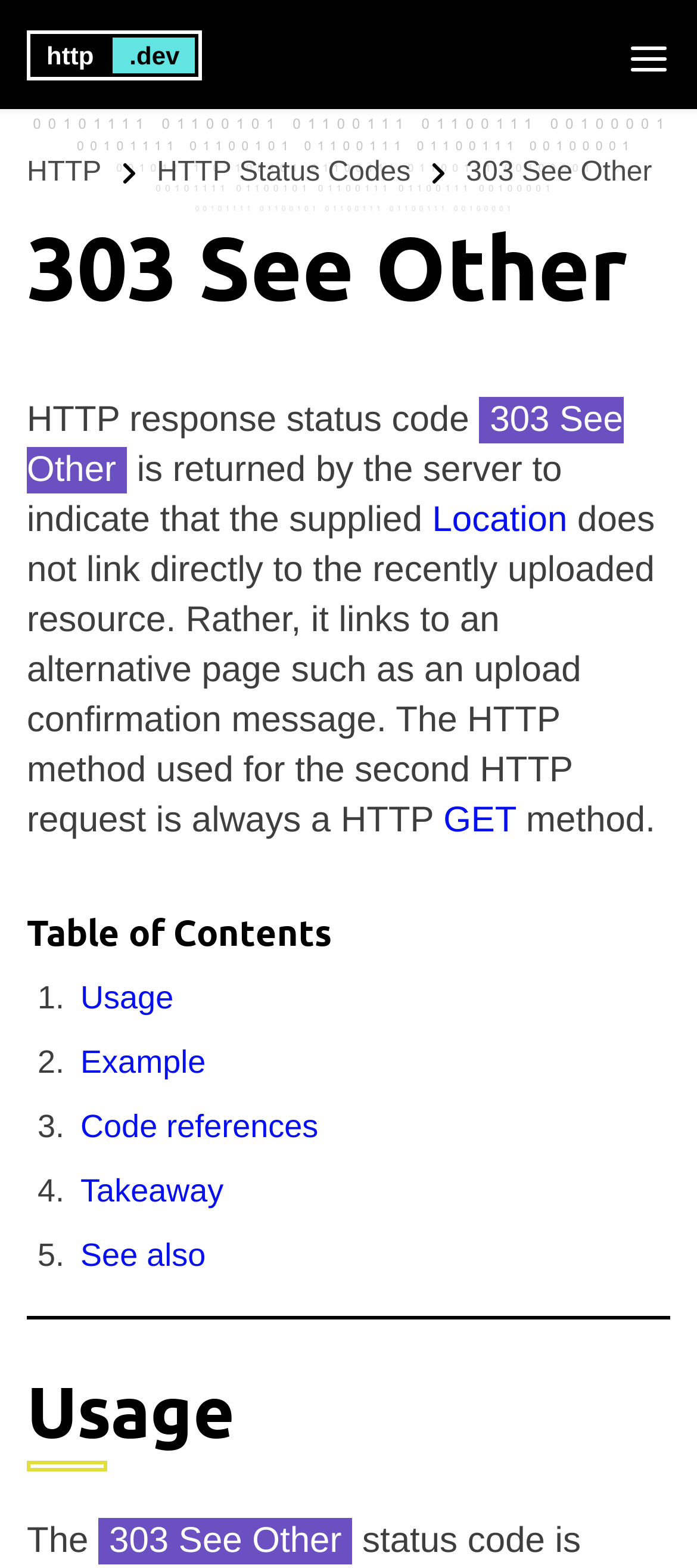Can you show the bounding box coordinates of the region to click on to complete the task described in the instruction: "Visit the Location page"?

[0.62, 0.319, 0.814, 0.347]